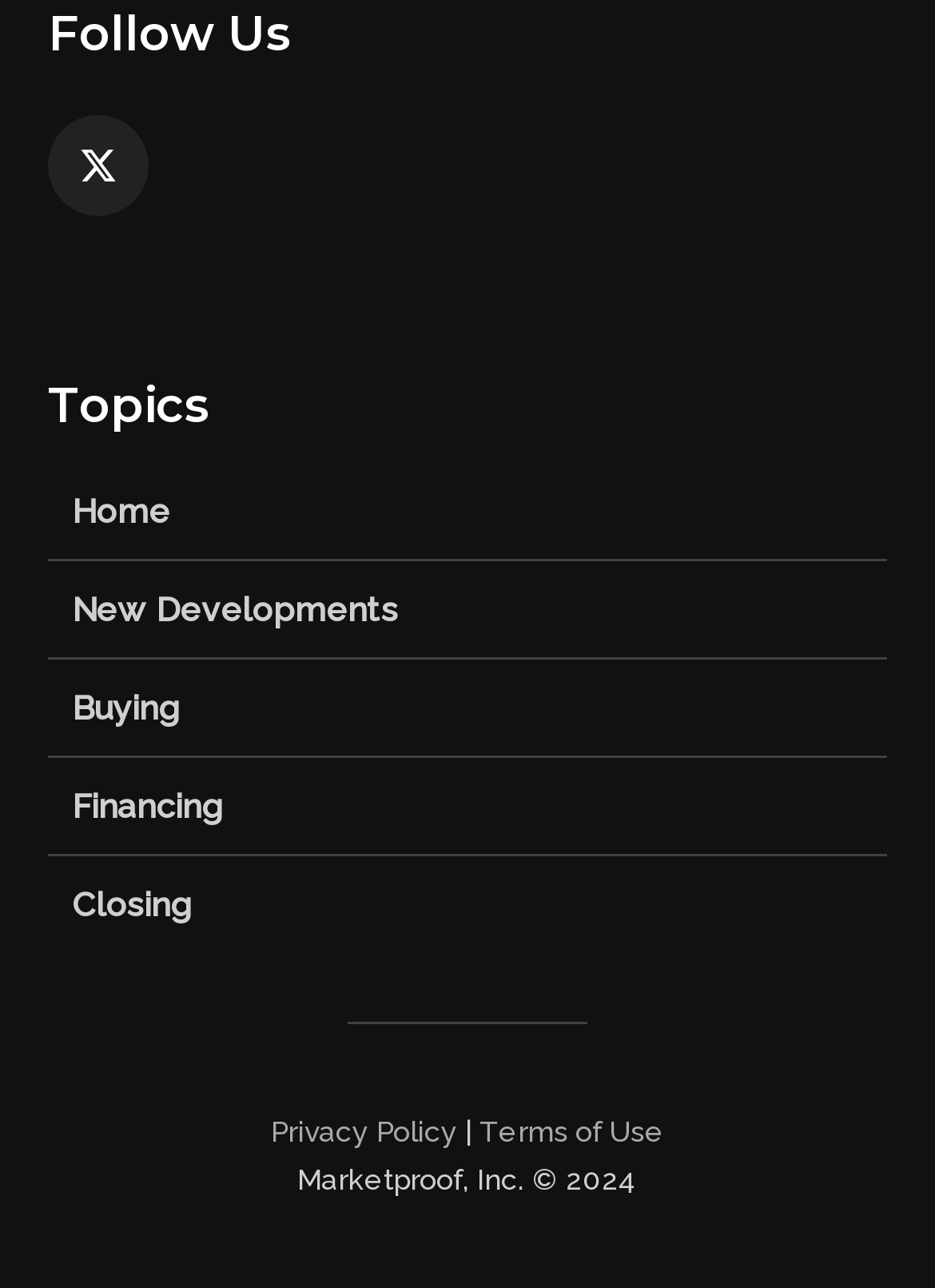Using the given description, provide the bounding box coordinates formatted as (top-left x, top-left y, bottom-right x, bottom-right y), with all values being floating point numbers between 0 and 1. Description: Privacy Policy

[0.29, 0.866, 0.49, 0.892]